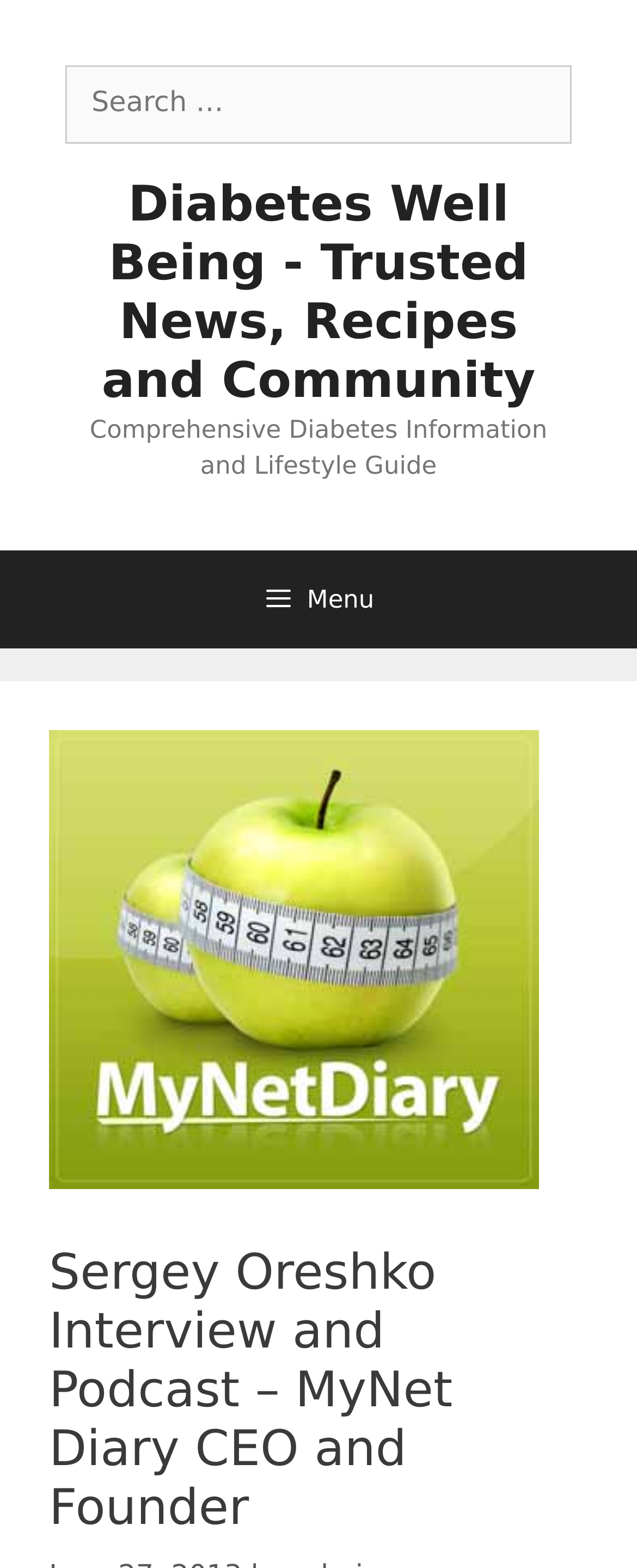Based on the element description "Menu", predict the bounding box coordinates of the UI element.

[0.0, 0.351, 1.0, 0.413]